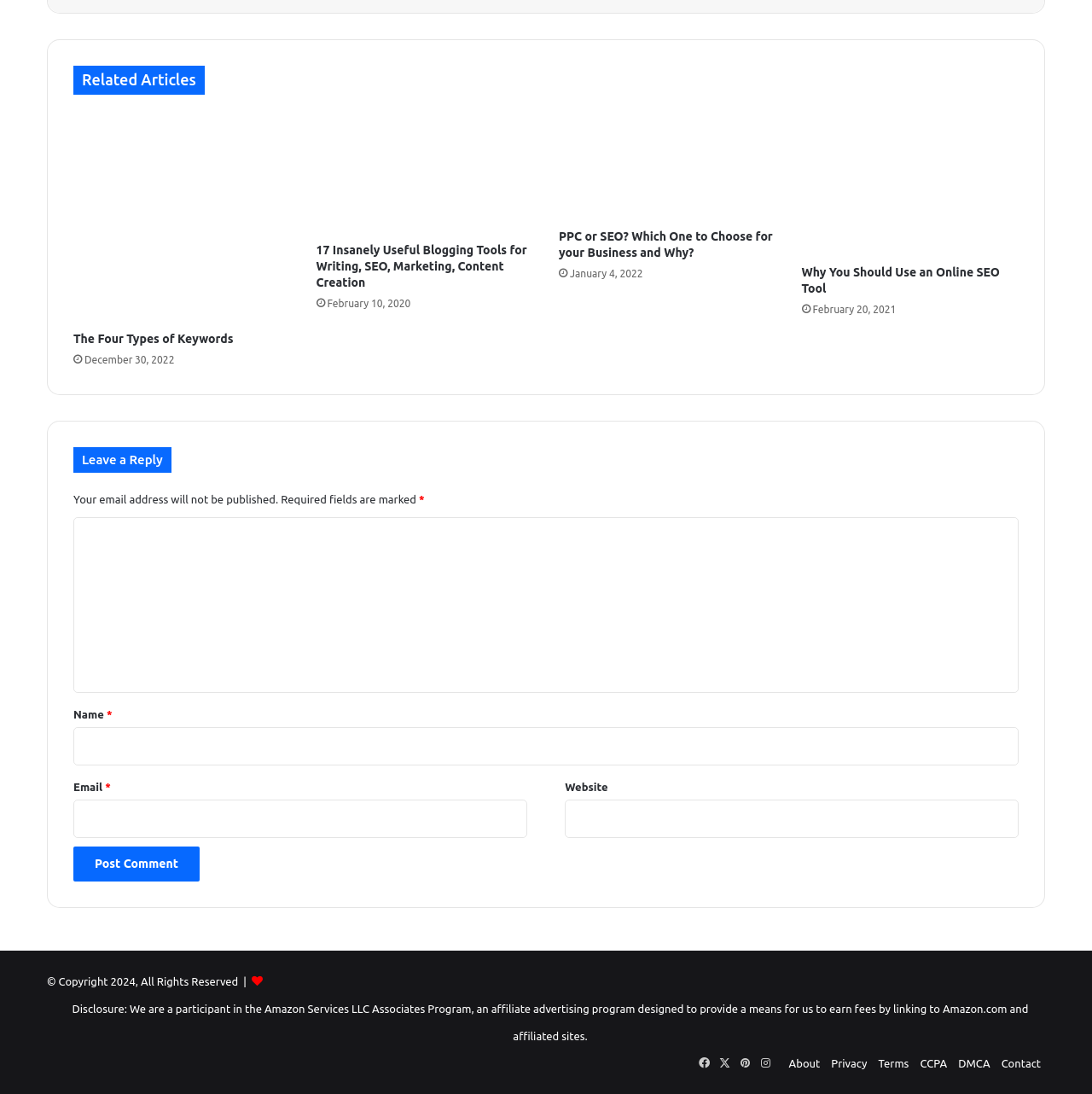Pinpoint the bounding box coordinates of the clickable element needed to complete the instruction: "Visit the About page". The coordinates should be provided as four float numbers between 0 and 1: [left, top, right, bottom].

[0.722, 0.966, 0.751, 0.977]